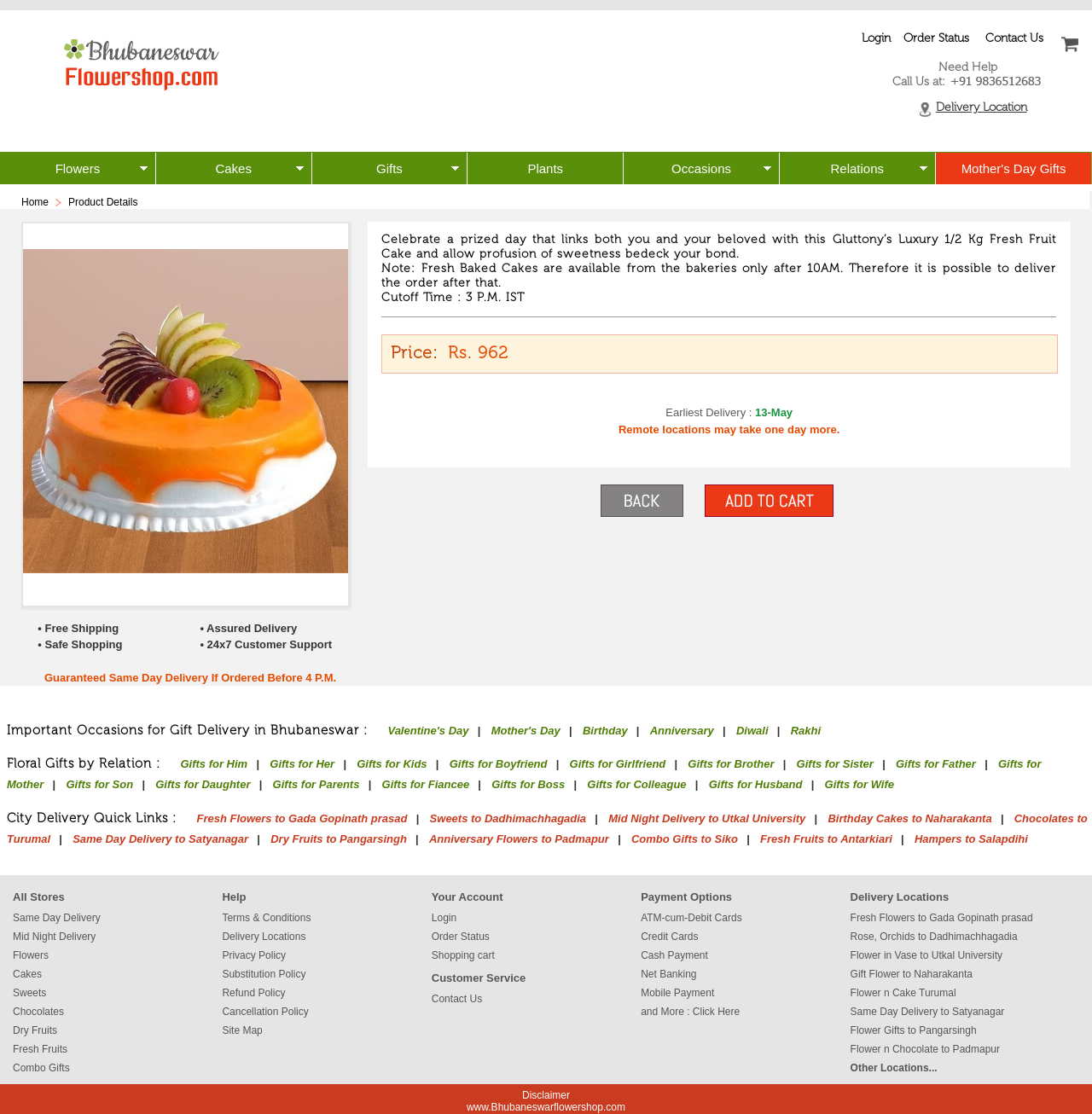Please locate the UI element described by "Wix.com" and provide its bounding box coordinates.

None